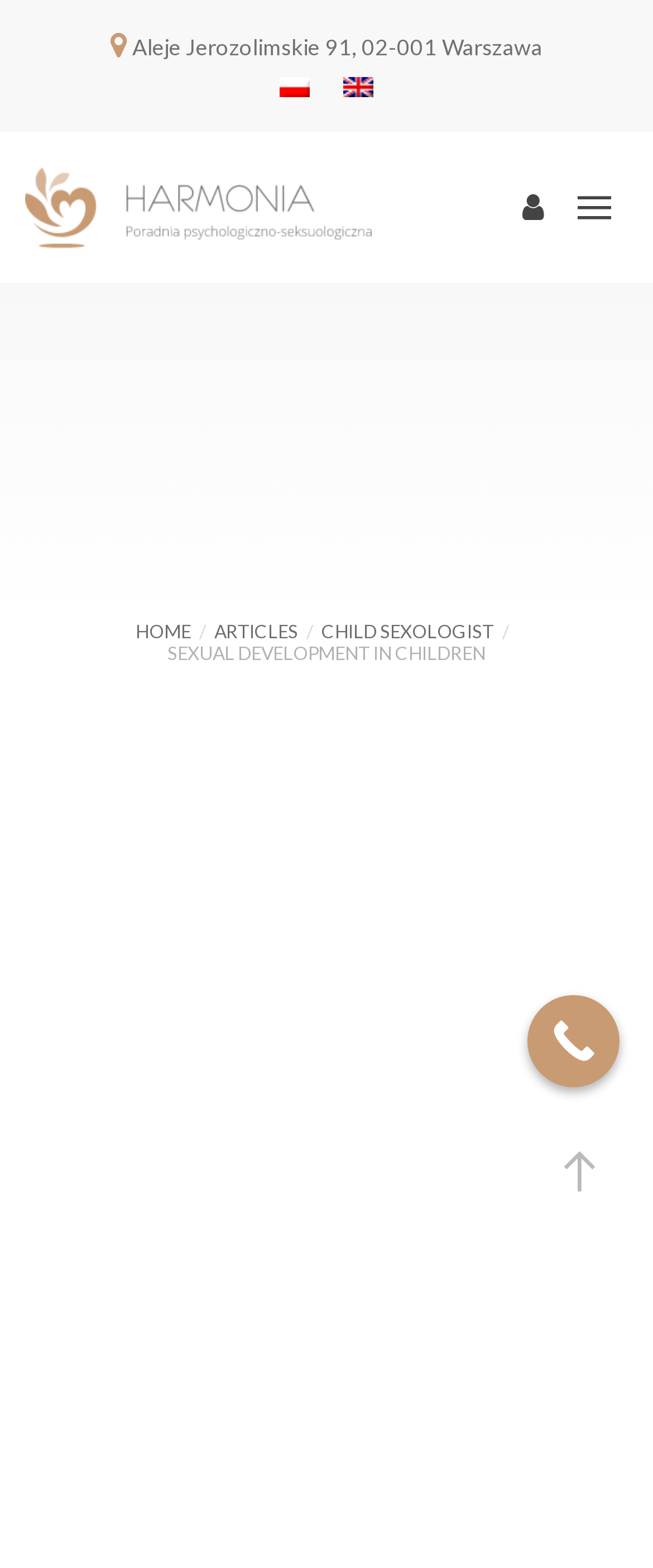What is the topic of the main content?
Answer the question based on the image using a single word or a brief phrase.

Sexual Development in Children